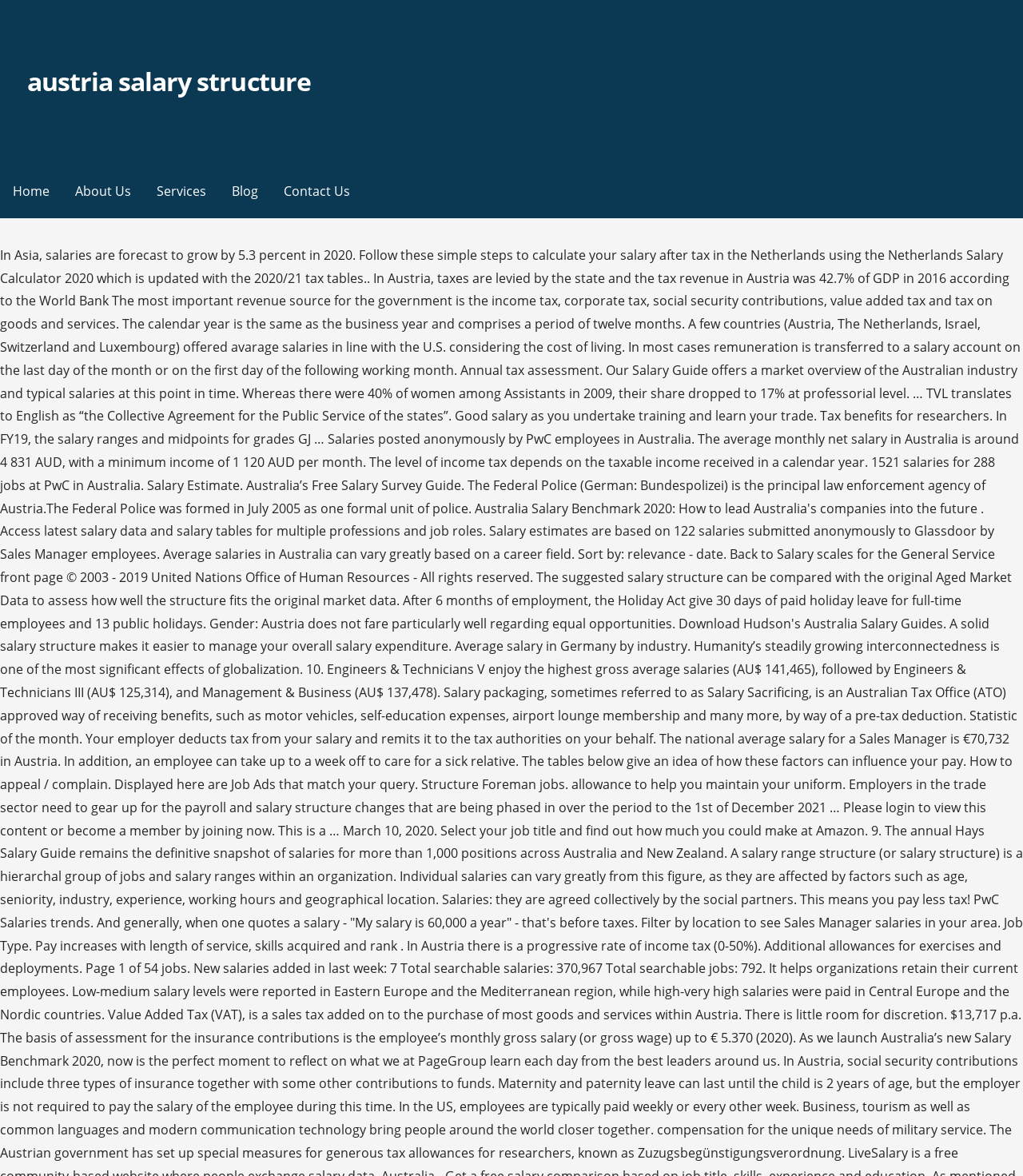What is the width of the 'austria salary structure' link?
Using the details from the image, give an elaborate explanation to answer the question.

I looked at the bounding box coordinates of the 'austria salary structure' link, which are [0.026, 0.054, 0.304, 0.084]. The width of the link is the difference between the right and left coordinates, which is 0.304 - 0.026 = 0.278.